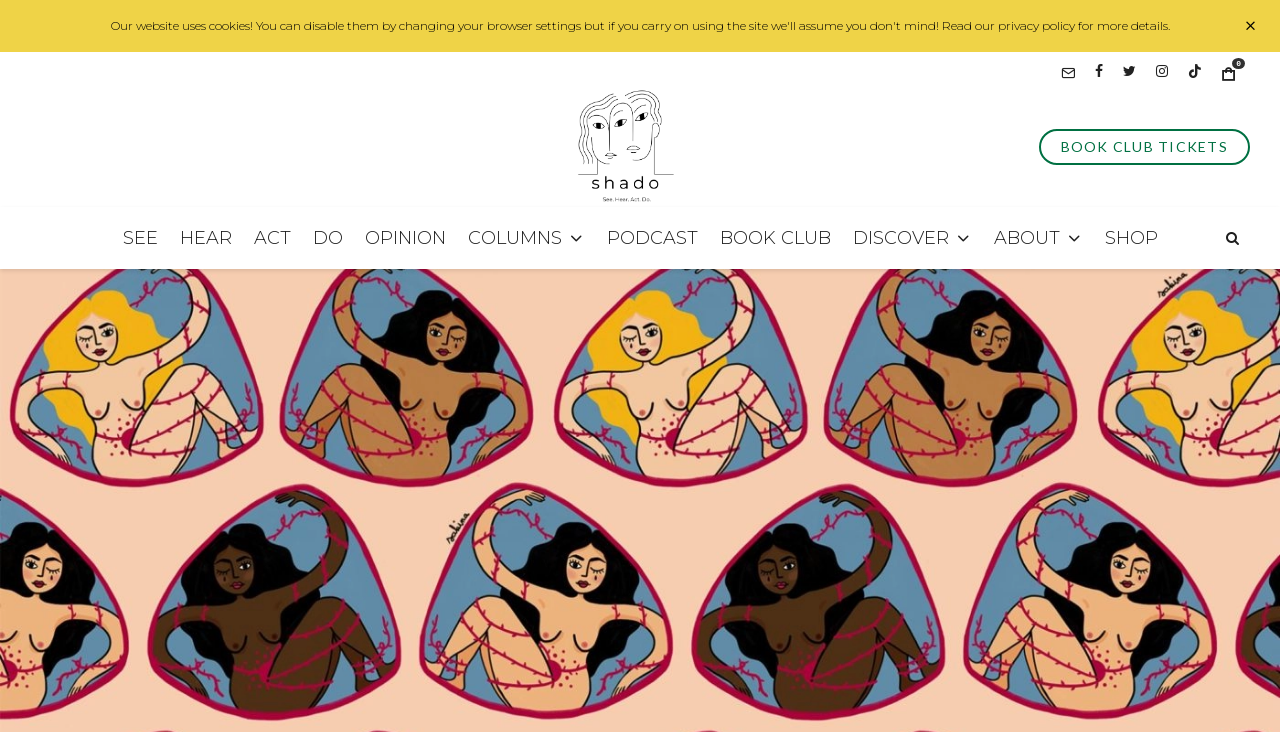What is the purpose of the 'BOOK CLUB TICKETS' link?
Provide an in-depth answer to the question, covering all aspects.

The 'BOOK CLUB TICKETS' link is likely a call-to-action for users to purchase tickets to a book club event or activity. The presence of this link suggests that the website may host or promote book club events, and users can participate by purchasing tickets.